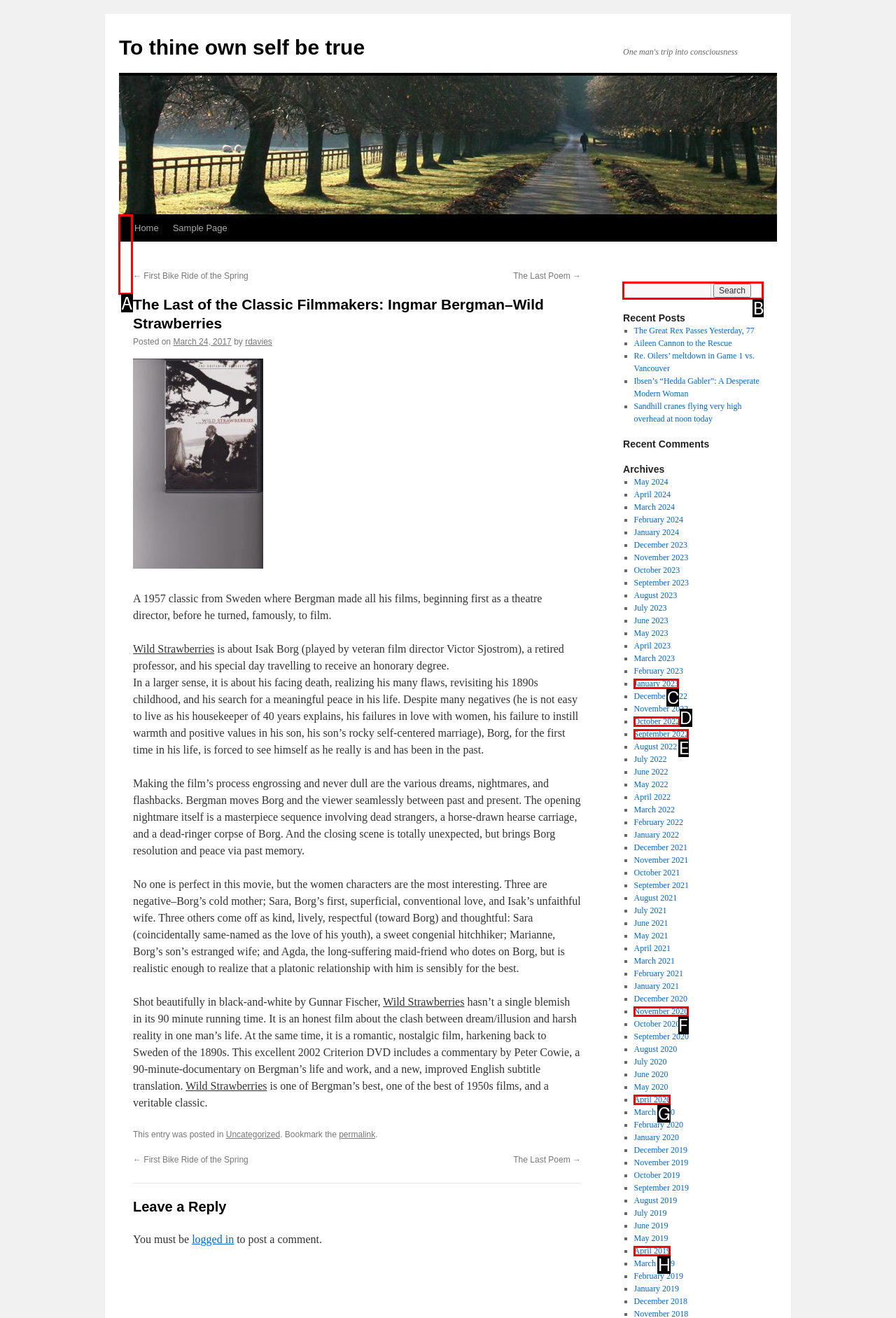Indicate which HTML element you need to click to complete the task: Search for something. Provide the letter of the selected option directly.

B